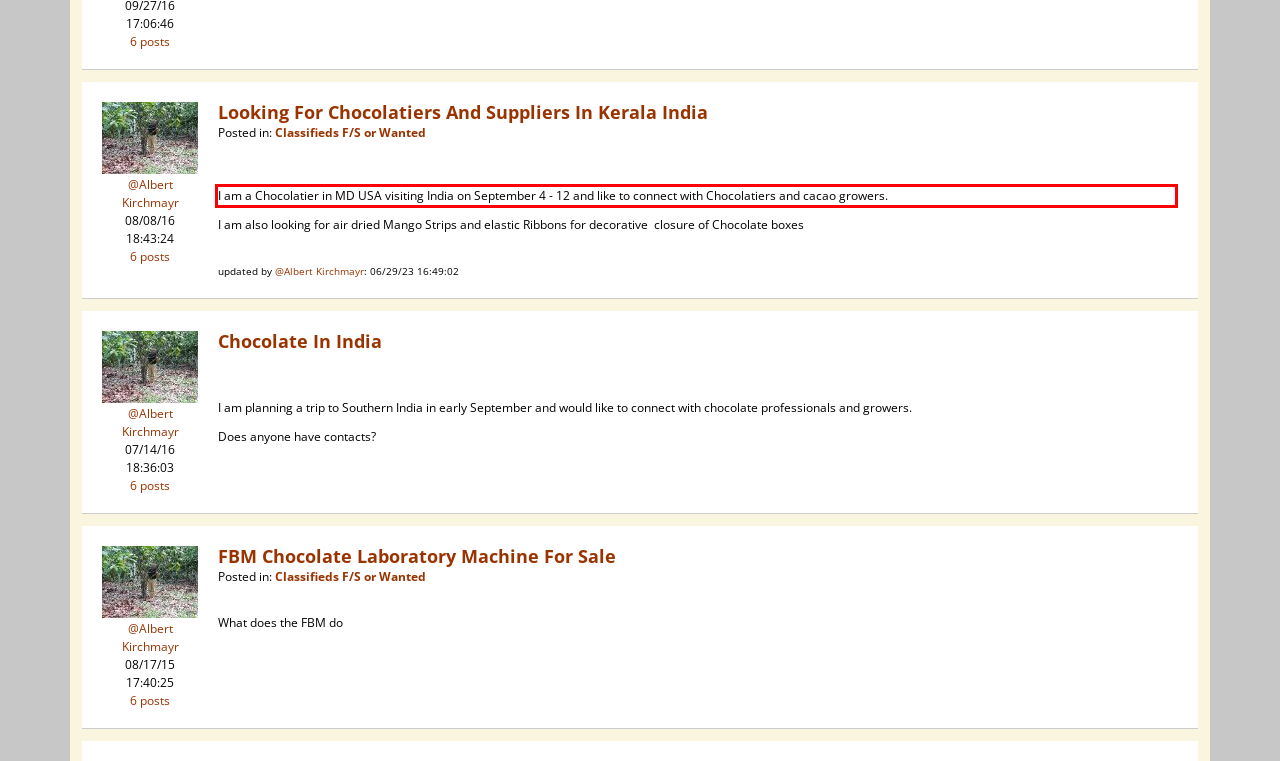Please extract the text content within the red bounding box on the webpage screenshot using OCR.

I am a Chocolatier in MD USA visiting India on September 4 - 12 and like to connect with Chocolatiers and cacao growers.